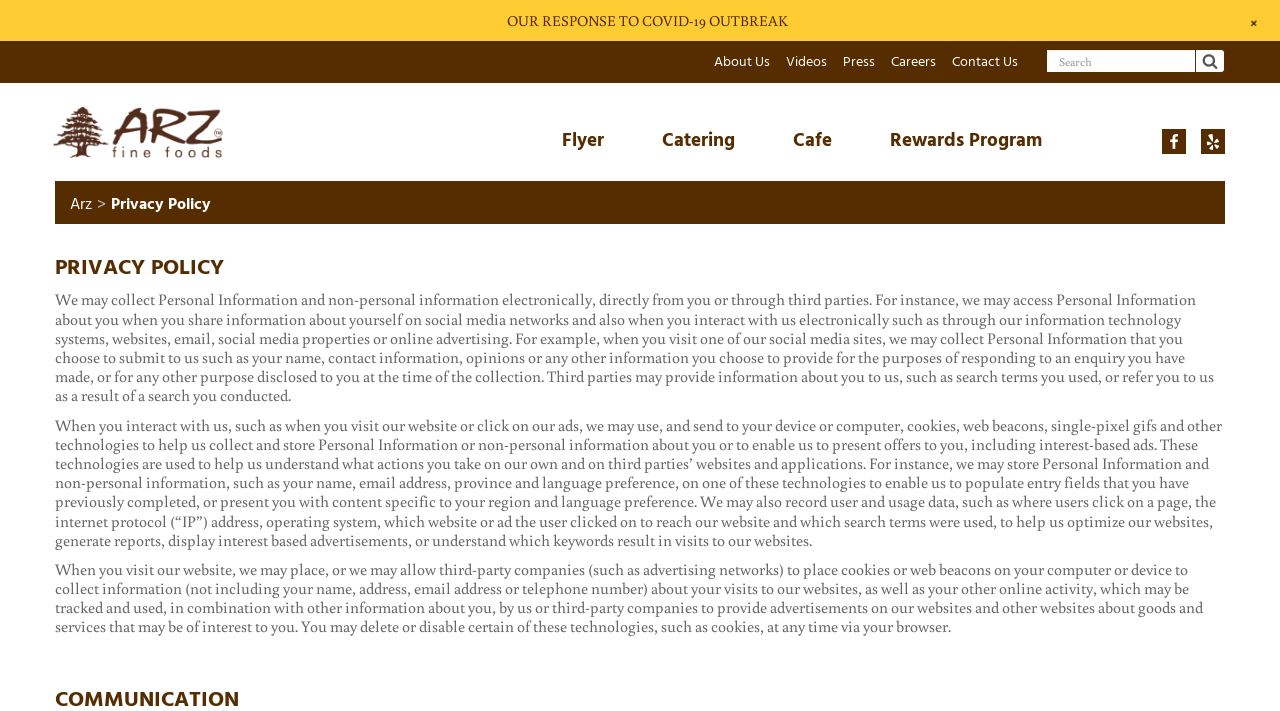Find and indicate the bounding box coordinates of the region you should select to follow the given instruction: "Search for something".

None